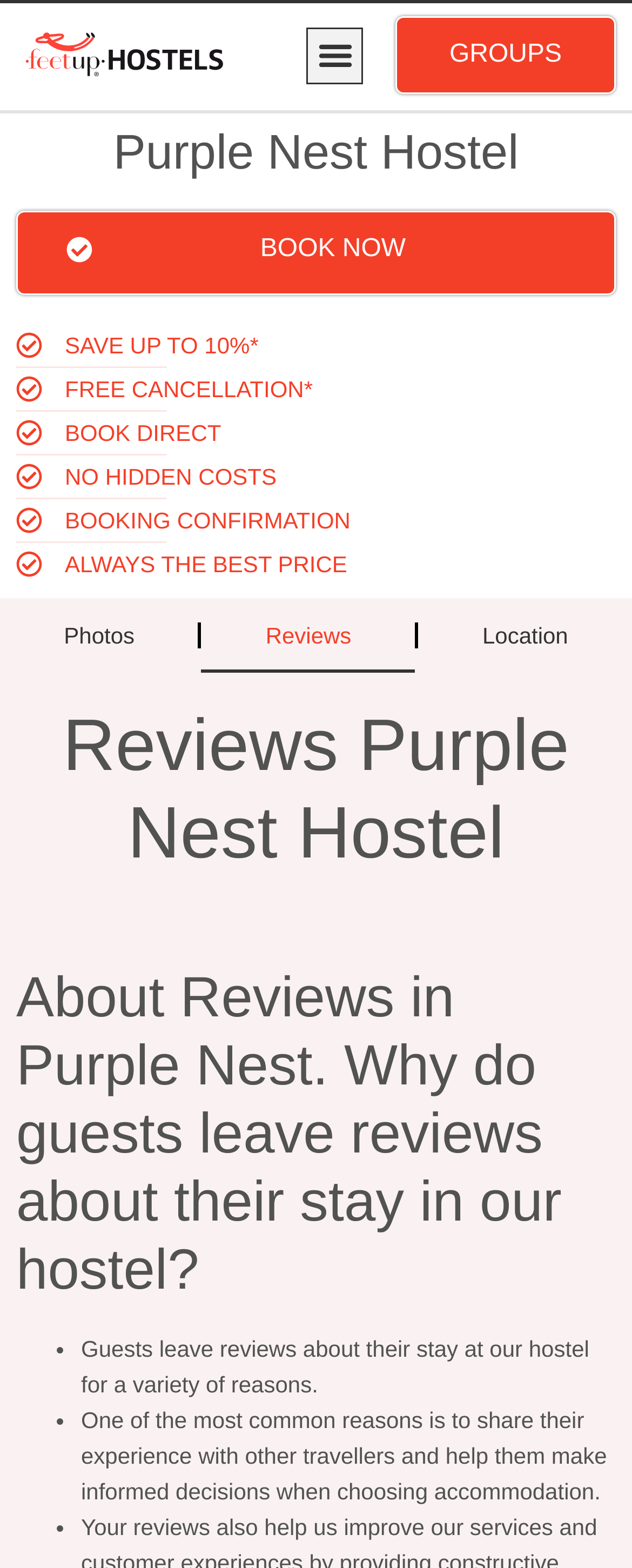Using the elements shown in the image, answer the question comprehensively: What is the benefit of booking directly?

I found the answer by looking at the StaticText element 'SAVE UP TO 10%*' which is located near the 'BOOK DIRECT' link, suggesting that booking directly provides a discount of up to 10%.